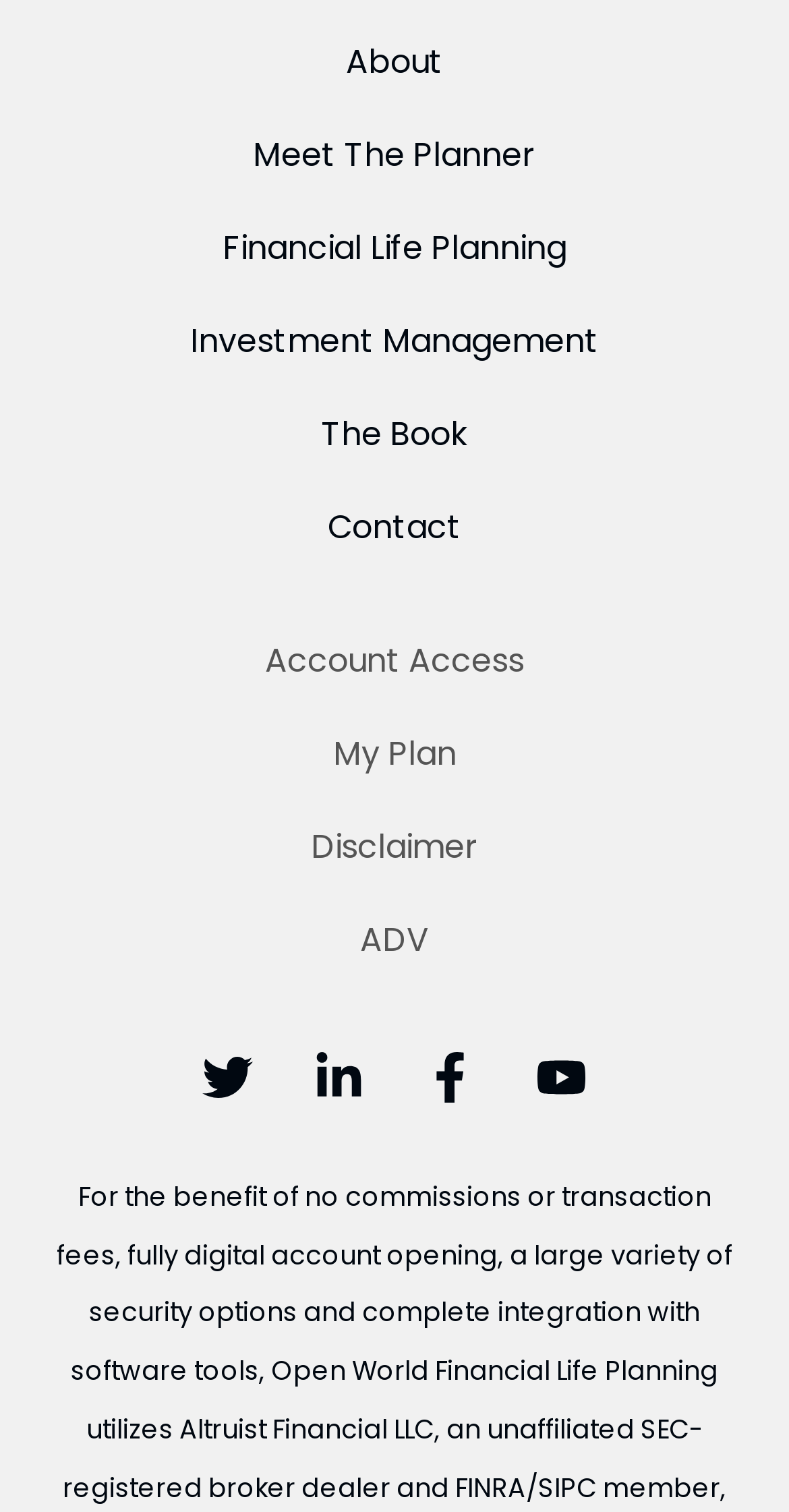Locate the bounding box coordinates of the item that should be clicked to fulfill the instruction: "Click on About".

[0.066, 0.011, 0.934, 0.072]